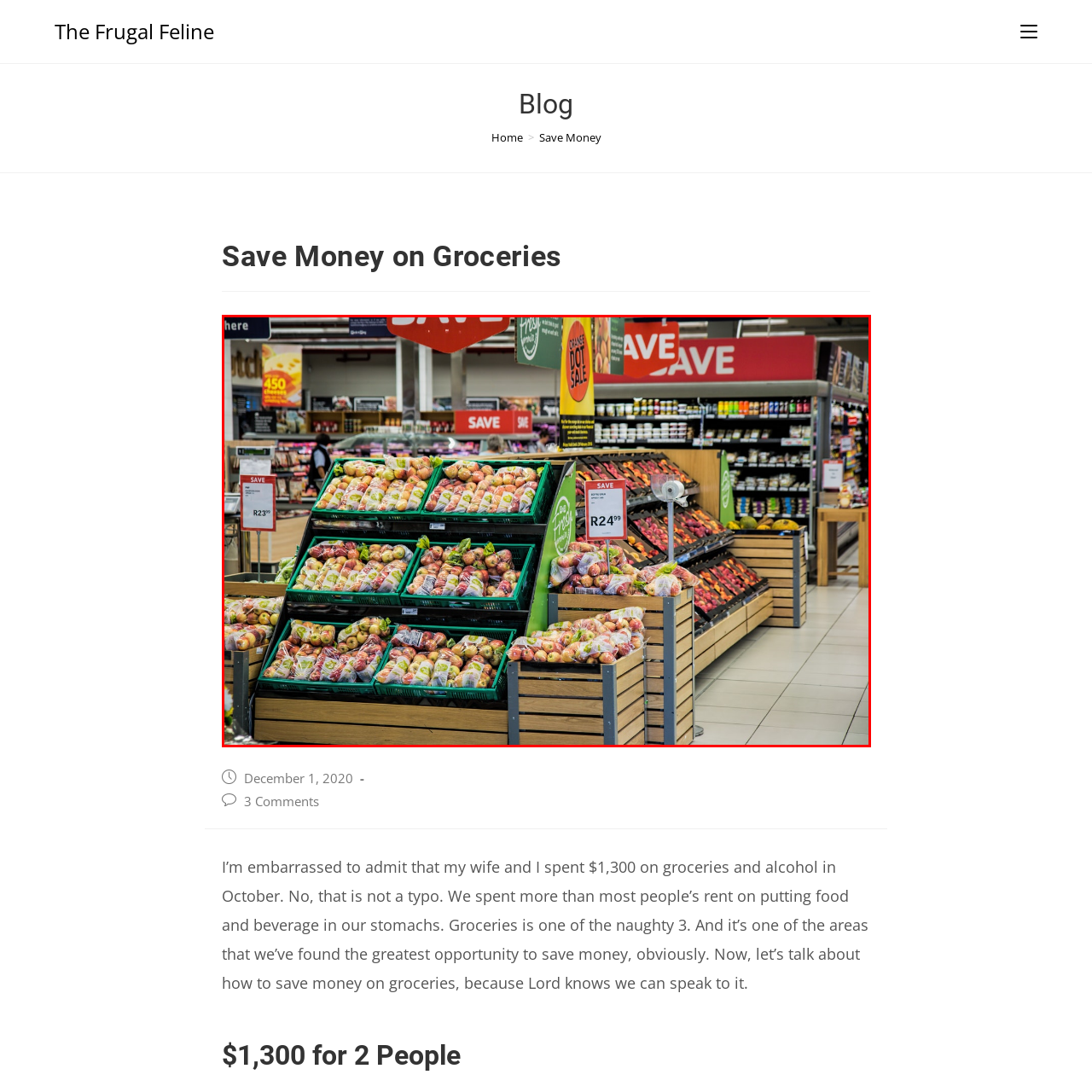What is the atmosphere of the store? Observe the image within the red bounding box and give a one-word or short-phrase answer.

Fresh and appealing